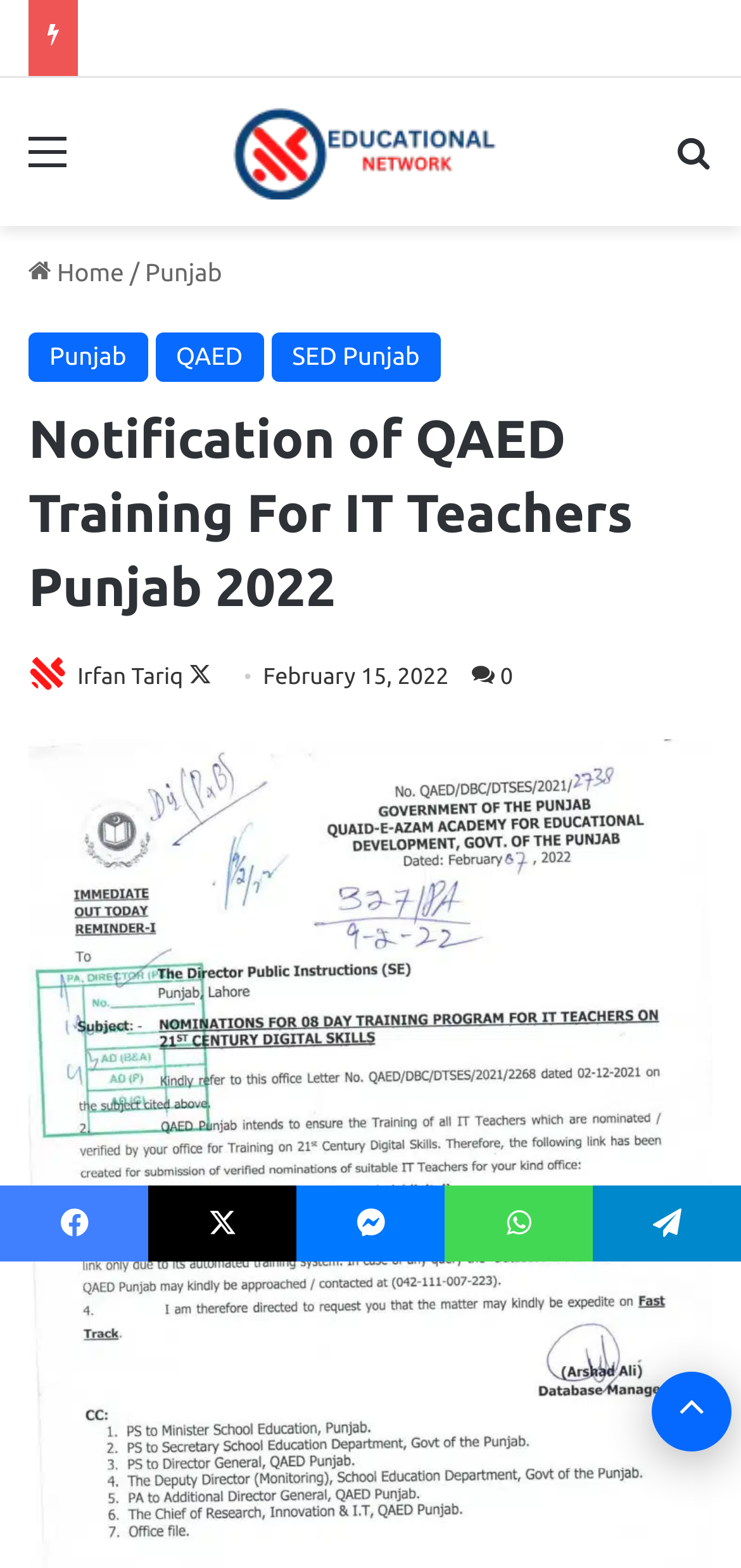Predict the bounding box coordinates of the UI element that matches this description: "X". The coordinates should be in the format [left, top, right, bottom] with each value between 0 and 1.

[0.2, 0.756, 0.4, 0.805]